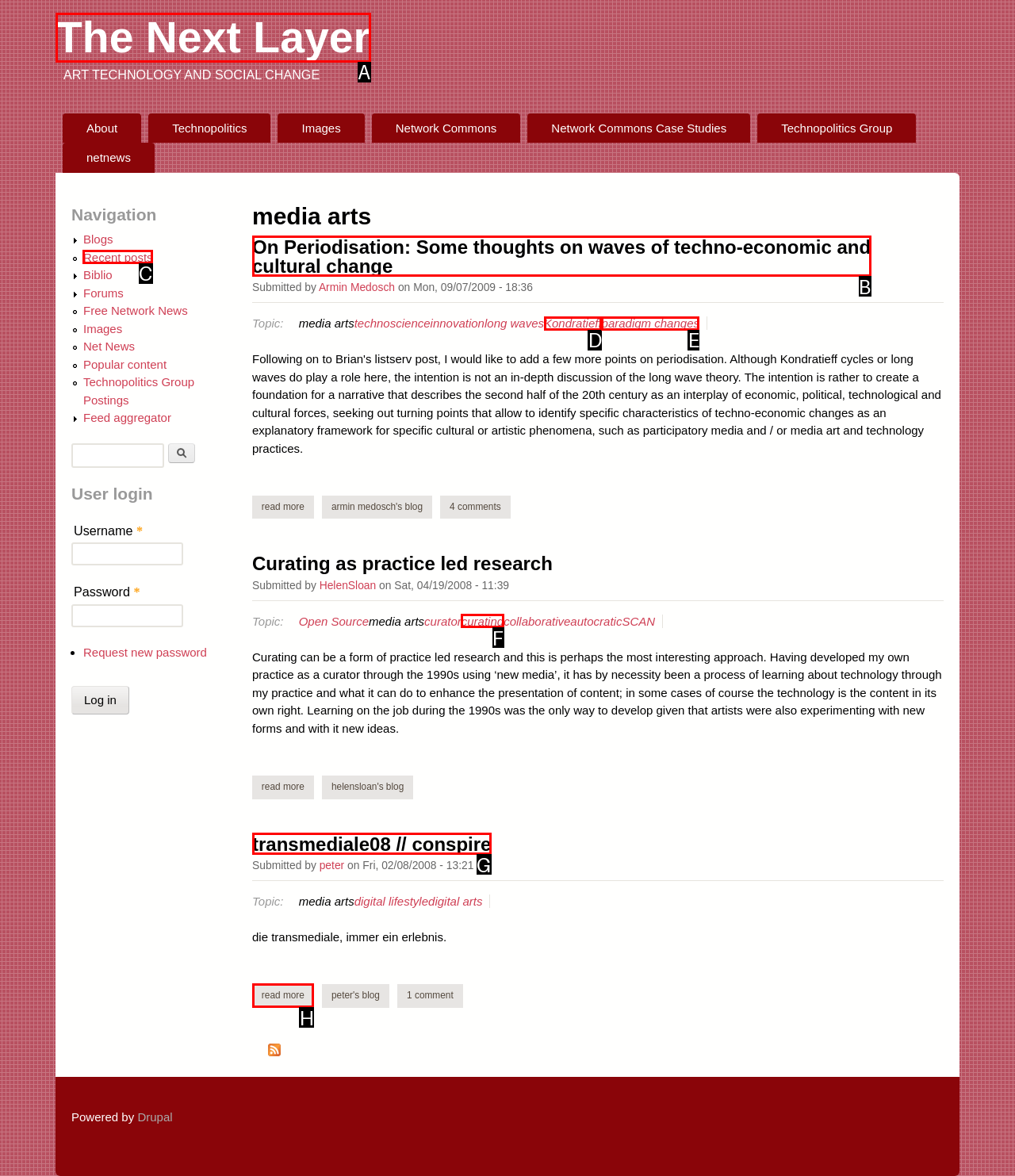Given the instruction: Check 'Recent posts', which HTML element should you click on?
Answer with the letter that corresponds to the correct option from the choices available.

C